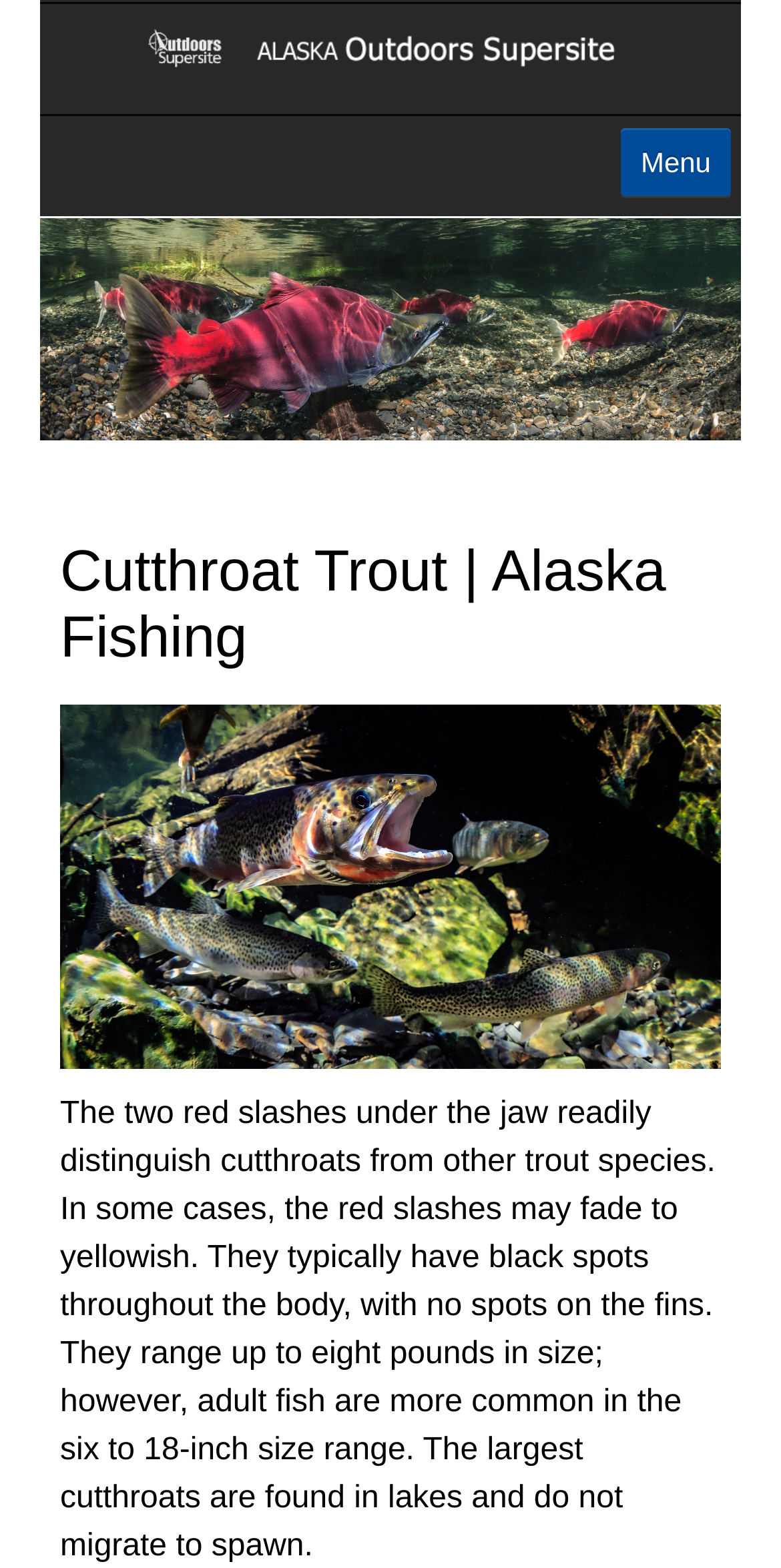Analyze the image and provide a detailed answer to the question: What is the size range of adult cutthroat trout?

I found the answer in the descriptive text about cutthroat trout, which states that adult fish are more common in the six to 18-inch size range.